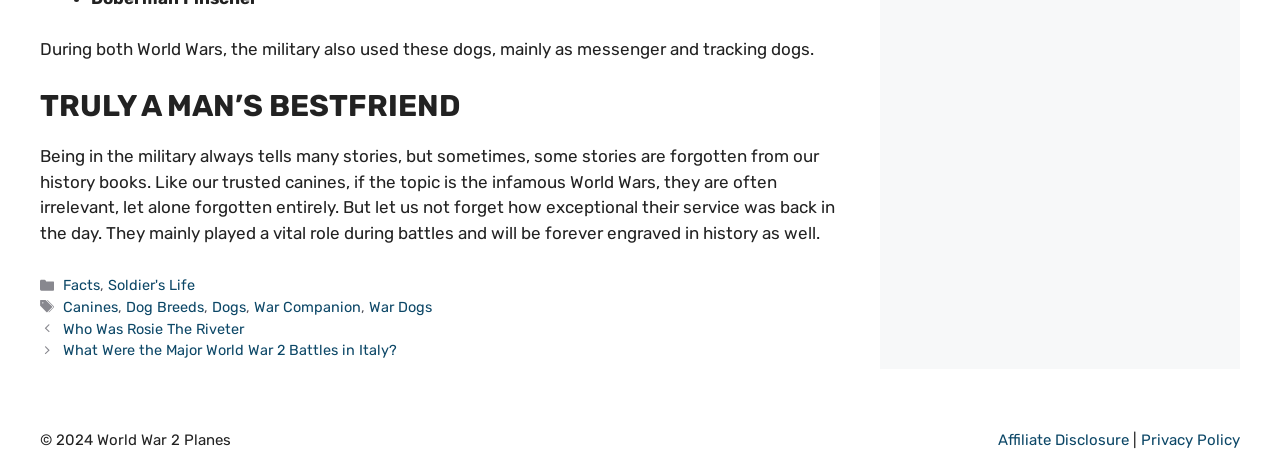What is the main topic of this webpage?
Deliver a detailed and extensive answer to the question.

Based on the content of the webpage, it appears to be discussing the role of dogs during World War, specifically their service as messenger and tracking dogs.